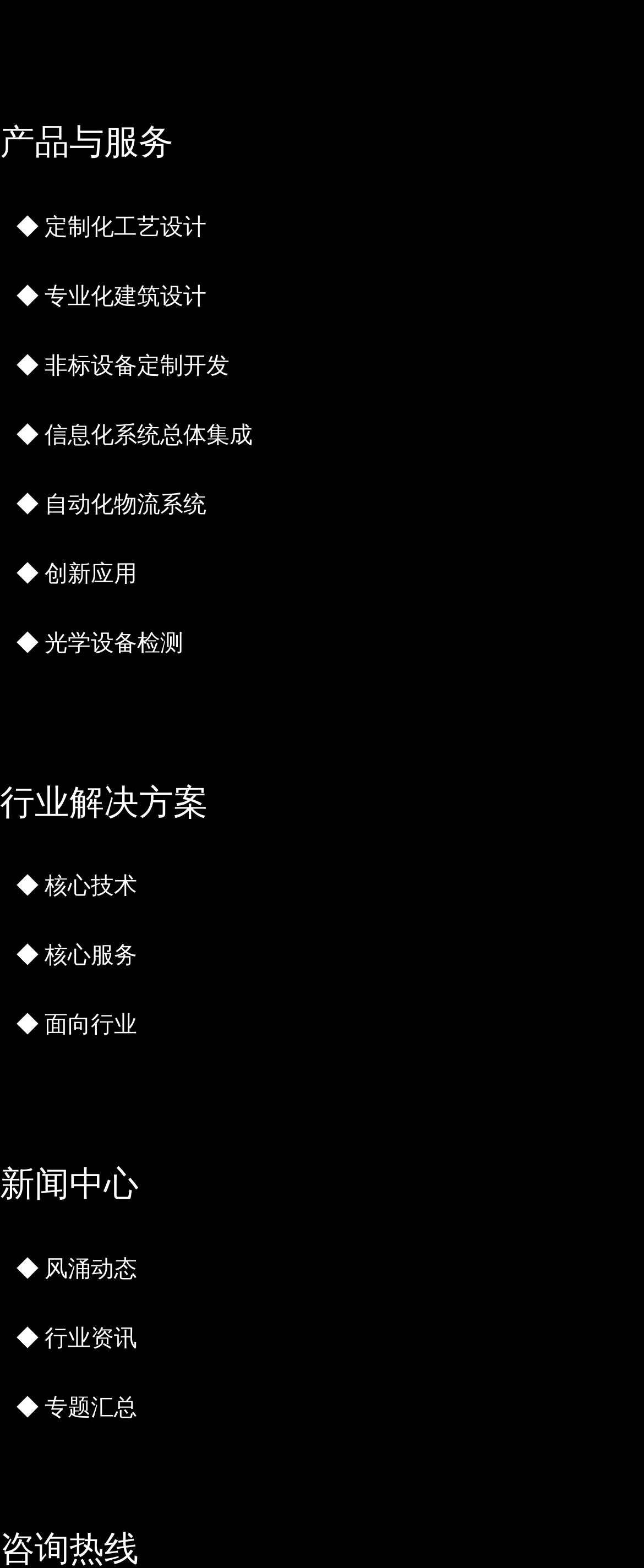Locate the bounding box coordinates of the area where you should click to accomplish the instruction: "check company dynamics".

[0.069, 0.8, 0.213, 0.817]